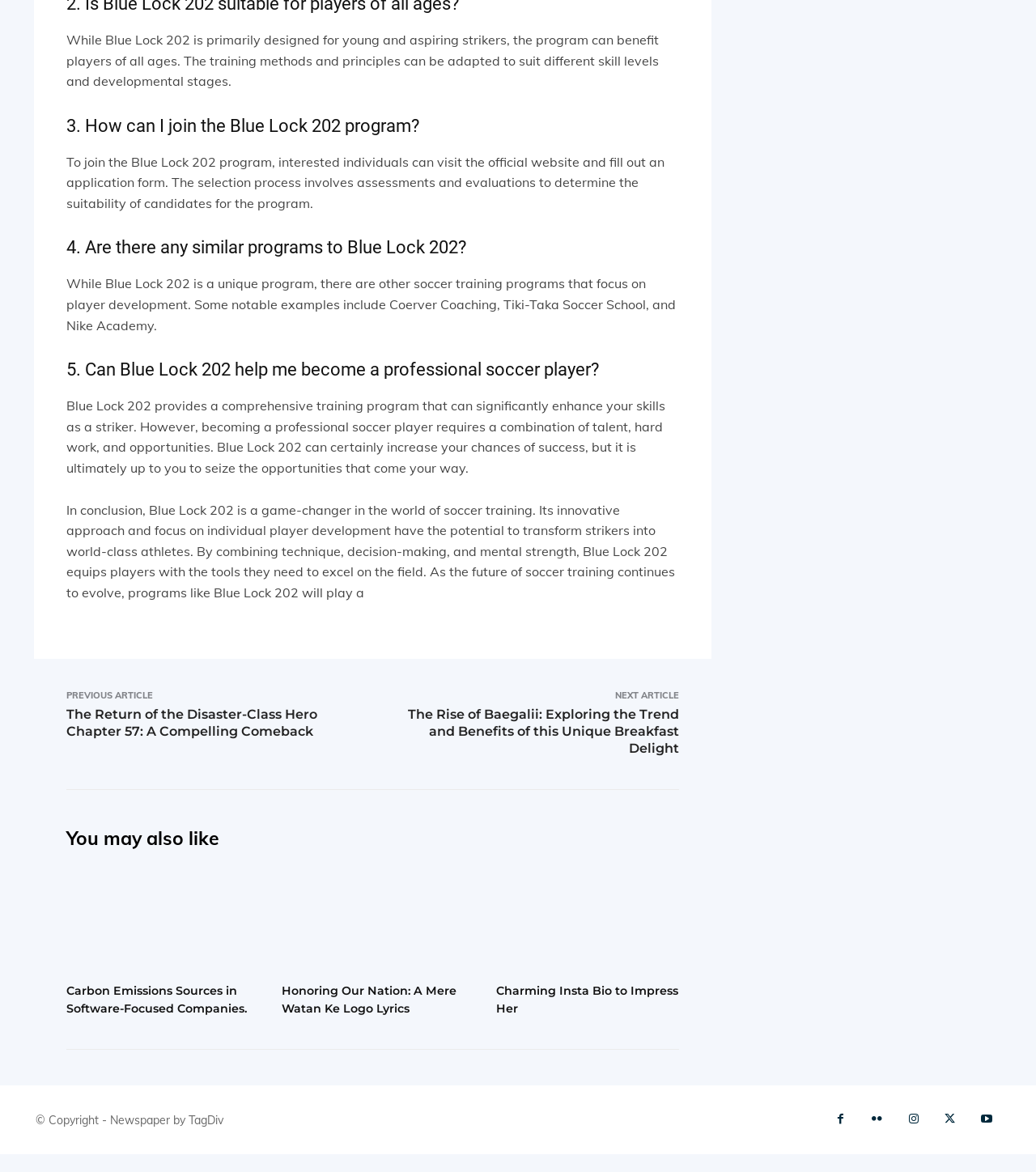Extract the bounding box coordinates of the UI element described: "Youtube". Provide the coordinates in the format [left, top, right, bottom] with values ranging from 0 to 1.

[0.938, 0.959, 0.966, 0.983]